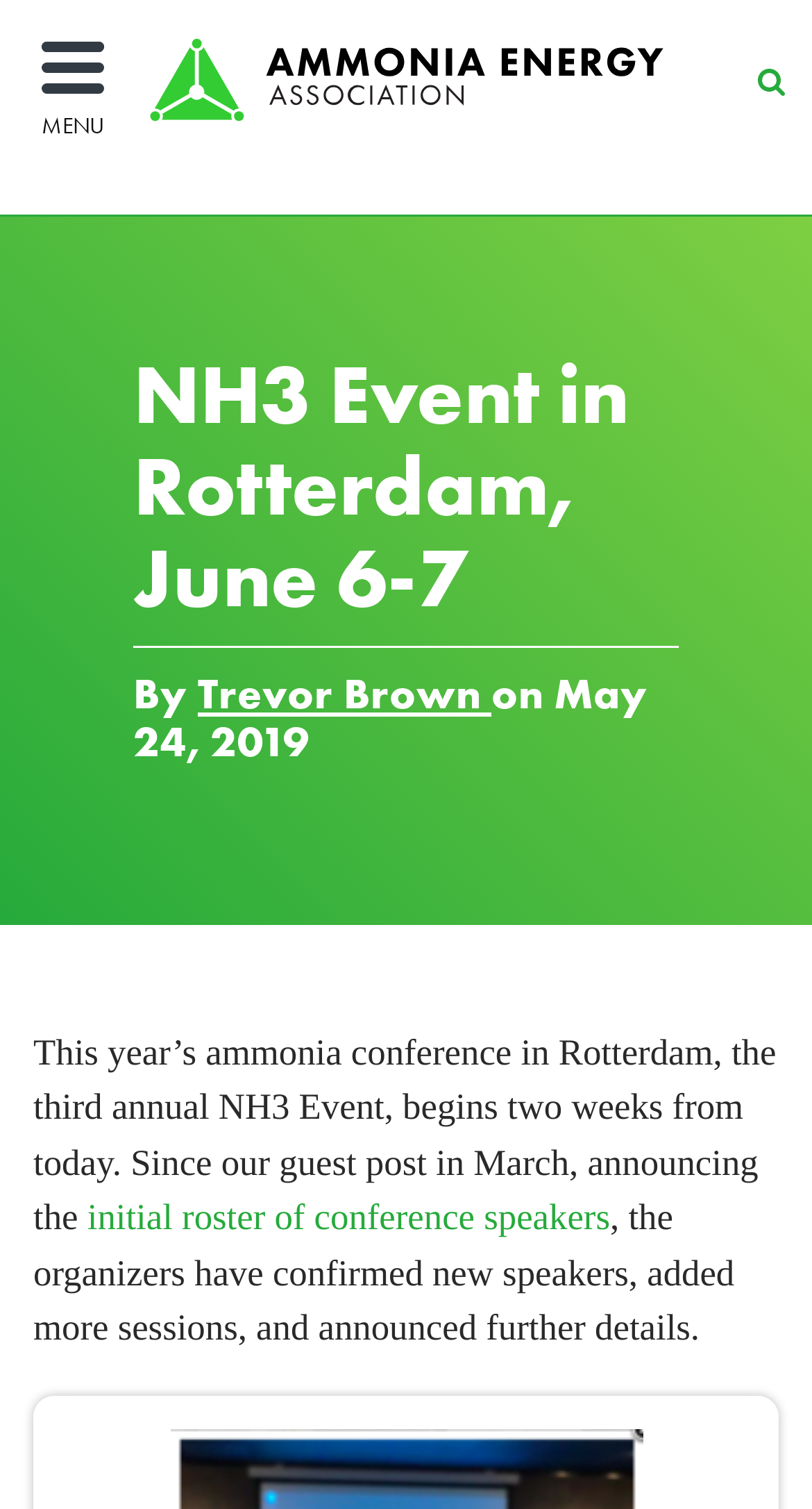Who wrote the guest post in March?
Please answer the question with a detailed response using the information from the screenshot.

The text mentions a guest post in March, but it does not specify who wrote it. It only mentions that the organizers have confirmed new speakers and added more sessions since then.